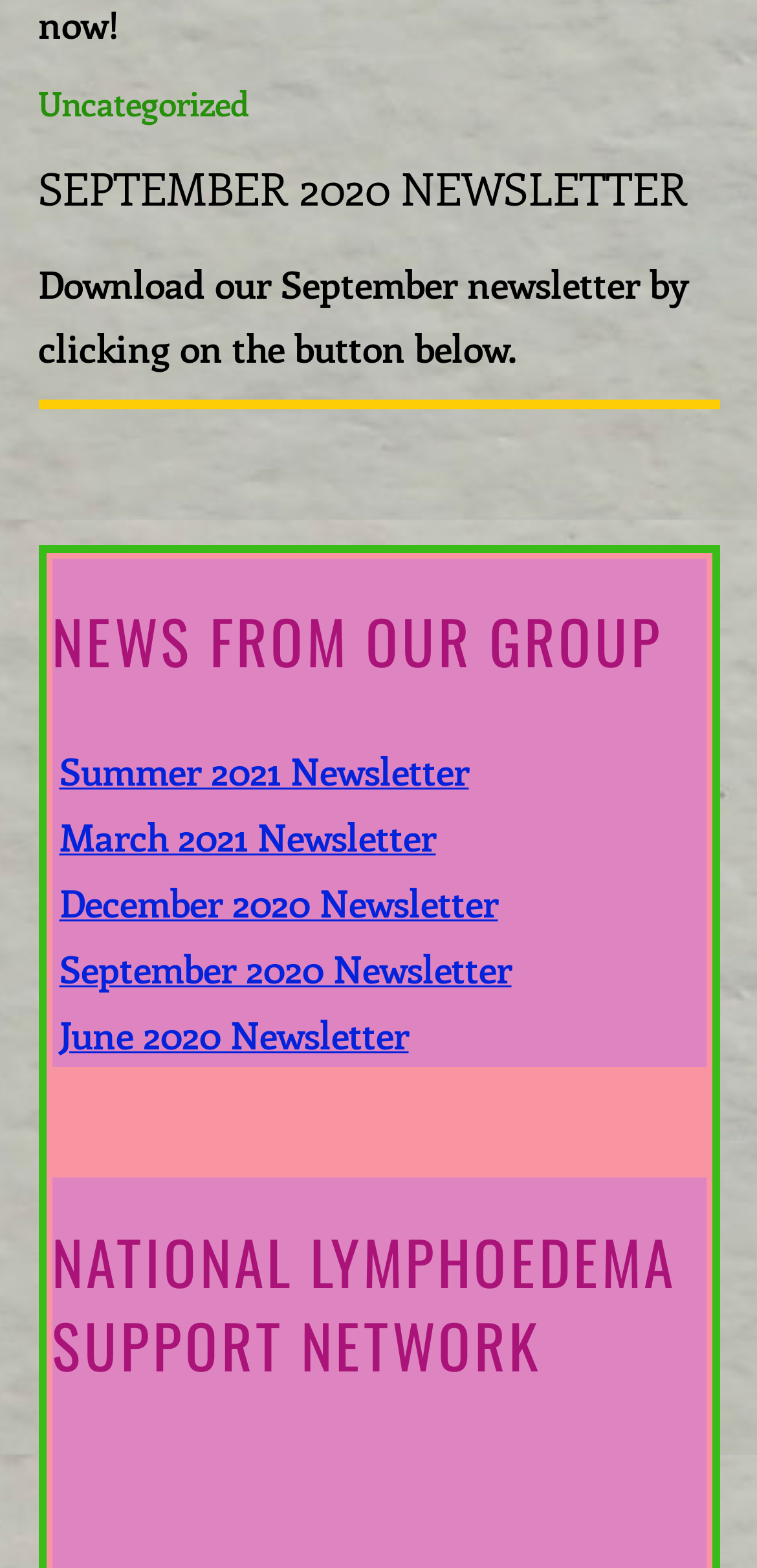Find the bounding box of the UI element described as: "Uncategorized". The bounding box coordinates should be given as four float values between 0 and 1, i.e., [left, top, right, bottom].

[0.05, 0.05, 0.329, 0.08]